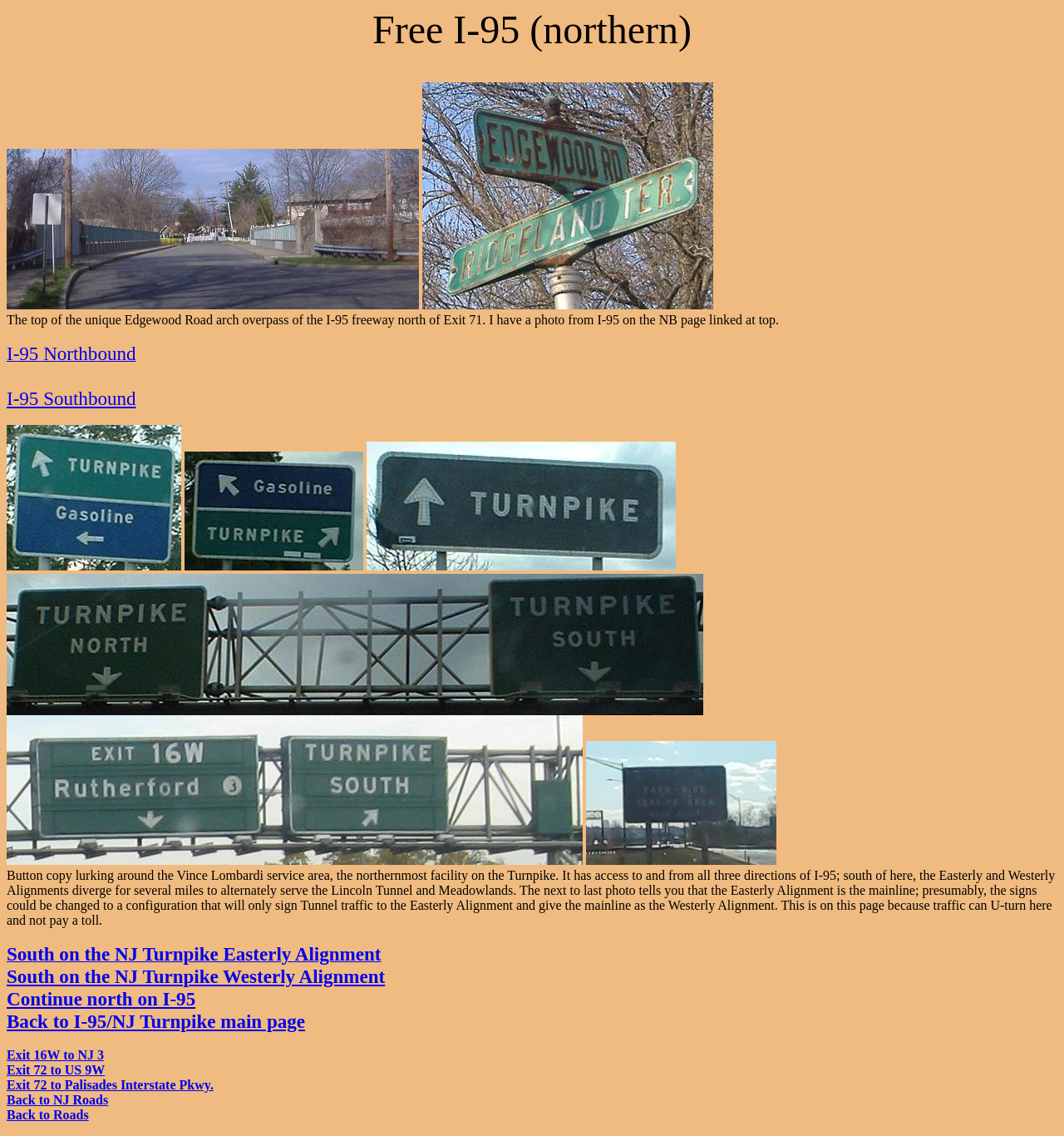Find the bounding box coordinates of the element to click in order to complete this instruction: "View I-95 Northbound". The bounding box coordinates must be four float numbers between 0 and 1, denoted as [left, top, right, bottom].

[0.006, 0.307, 0.128, 0.319]